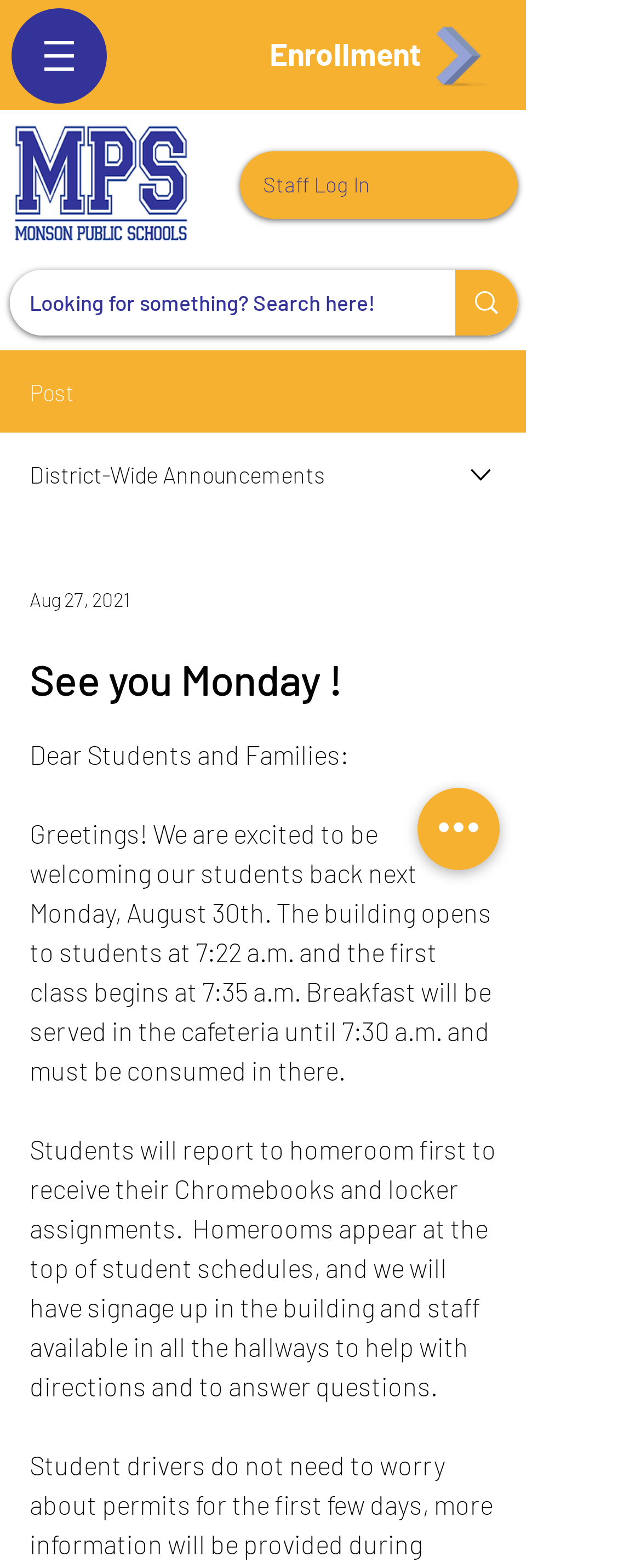Offer a comprehensive description of the webpage’s content and structure.

The webpage appears to be a school's website, specifically a welcome page for students and families. At the top, there is a prominent heading "See you Monday!" with a focused element. Below this heading, there is a logo of the school, "MPS Logo - NEW.png", situated on the left side of the page. 

On the top-right corner, there is a "Staff Log In" button accompanied by an image. Next to it, there is a search bar with a placeholder text "Looking for something? Search here!" and a search button with an image. 

On the left side of the page, there is a navigation menu labeled "Site" with a button that has a popup menu. Below this menu, there are several sections of text, including a post, district-wide announcements, and a welcome message. The welcome message is divided into three paragraphs, addressing students and families, providing information about the first day of school, and explaining the procedures for students to follow on their first day.

On the right side of the page, there is a combobox with a date "Aug 27, 2021" and a button labeled "Quick actions". There are also several images scattered throughout the page, but their contents are not specified. Overall, the webpage appears to be a welcoming and informative page for students and families, providing essential information about the upcoming school year.